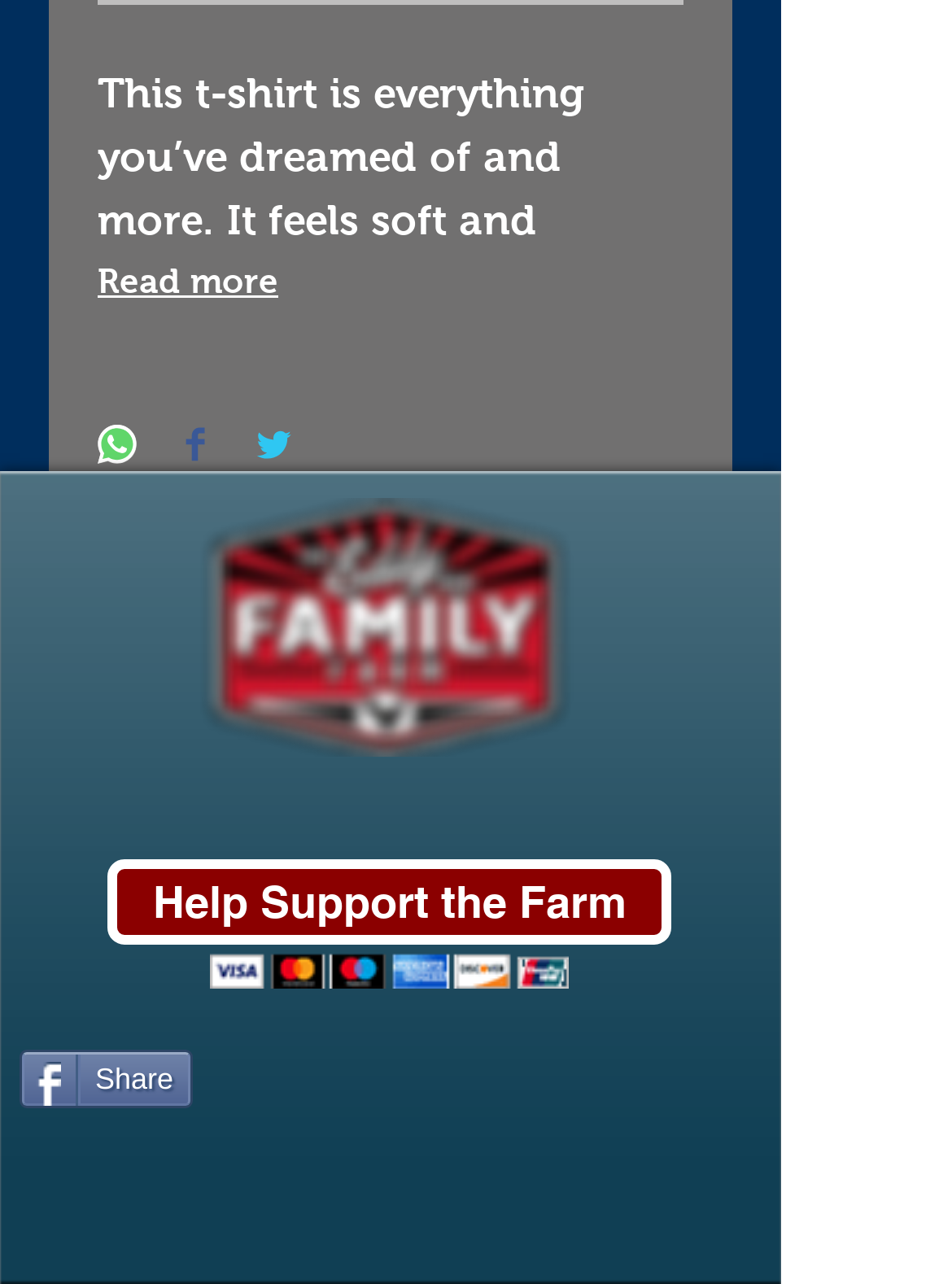What is the purpose of the 'Donate via PayPal' button? Observe the screenshot and provide a one-word or short phrase answer.

To donate to the farm